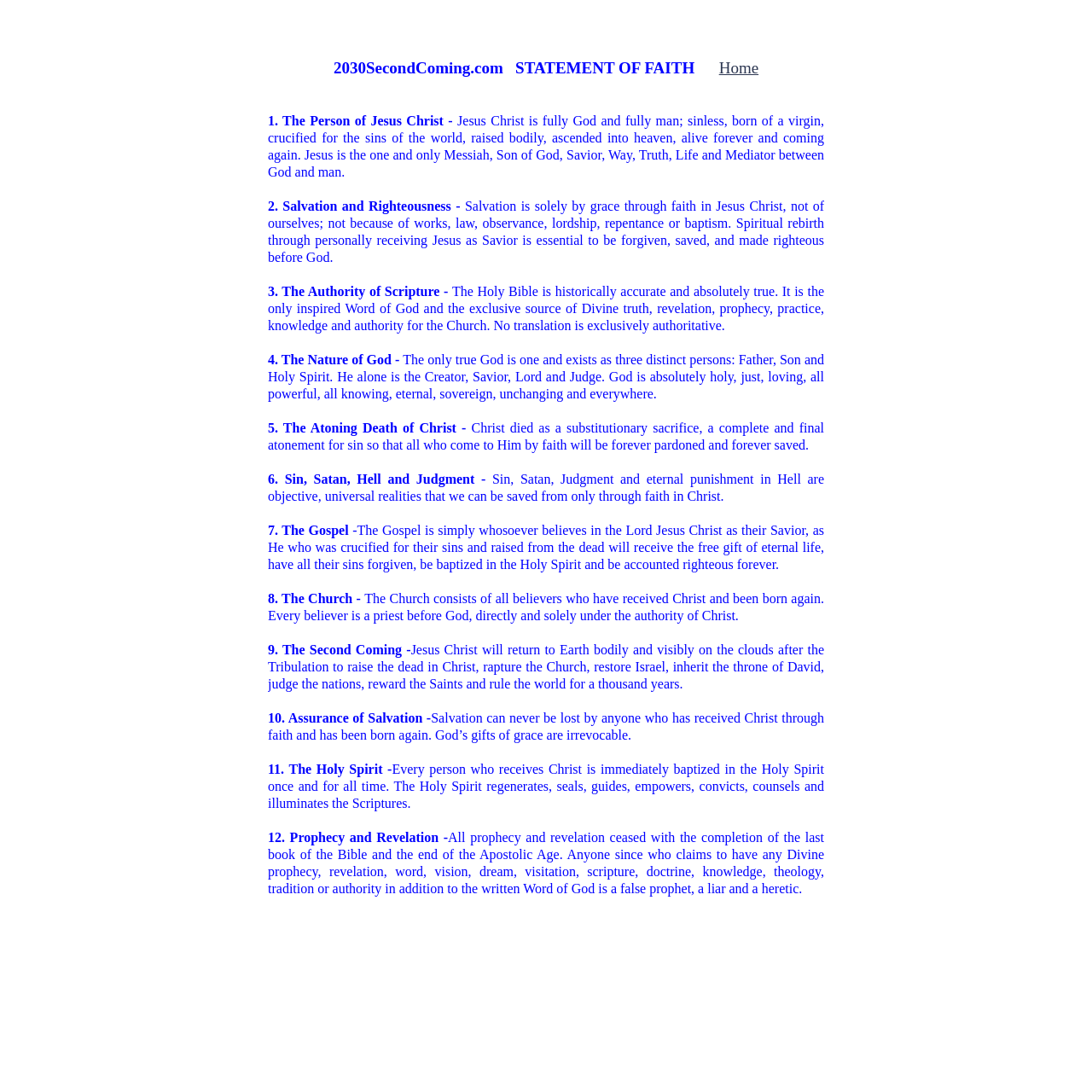What is the website's main topic?
Refer to the image and give a detailed answer to the question.

Based on the webpage's title and content, it appears to be a website that outlines a Christian statement of faith, detailing beliefs about Jesus Christ, salvation, scripture, and other theological topics.